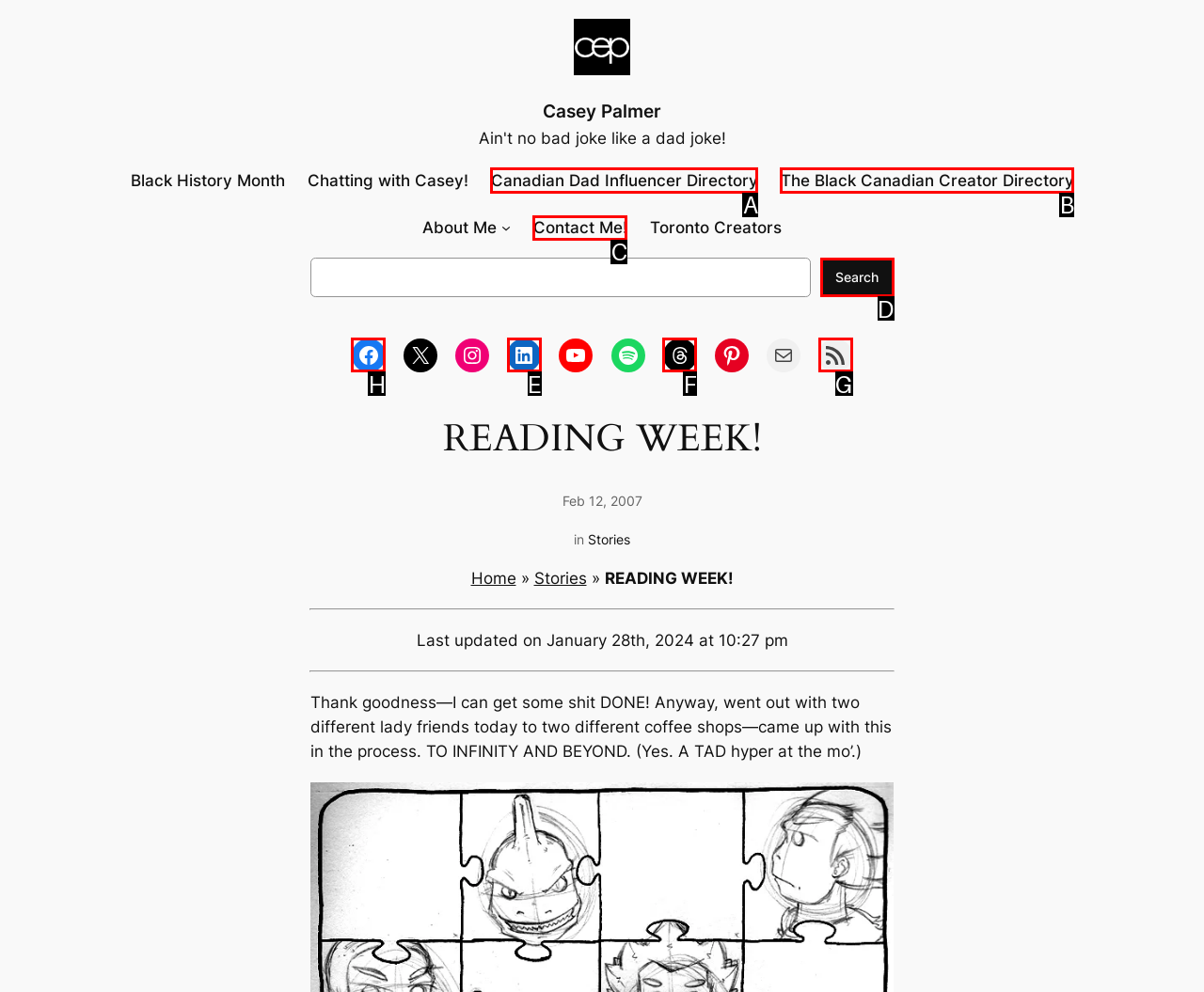Point out the correct UI element to click to carry out this instruction: Read about Whatever life throws at you
Answer with the letter of the chosen option from the provided choices directly.

None